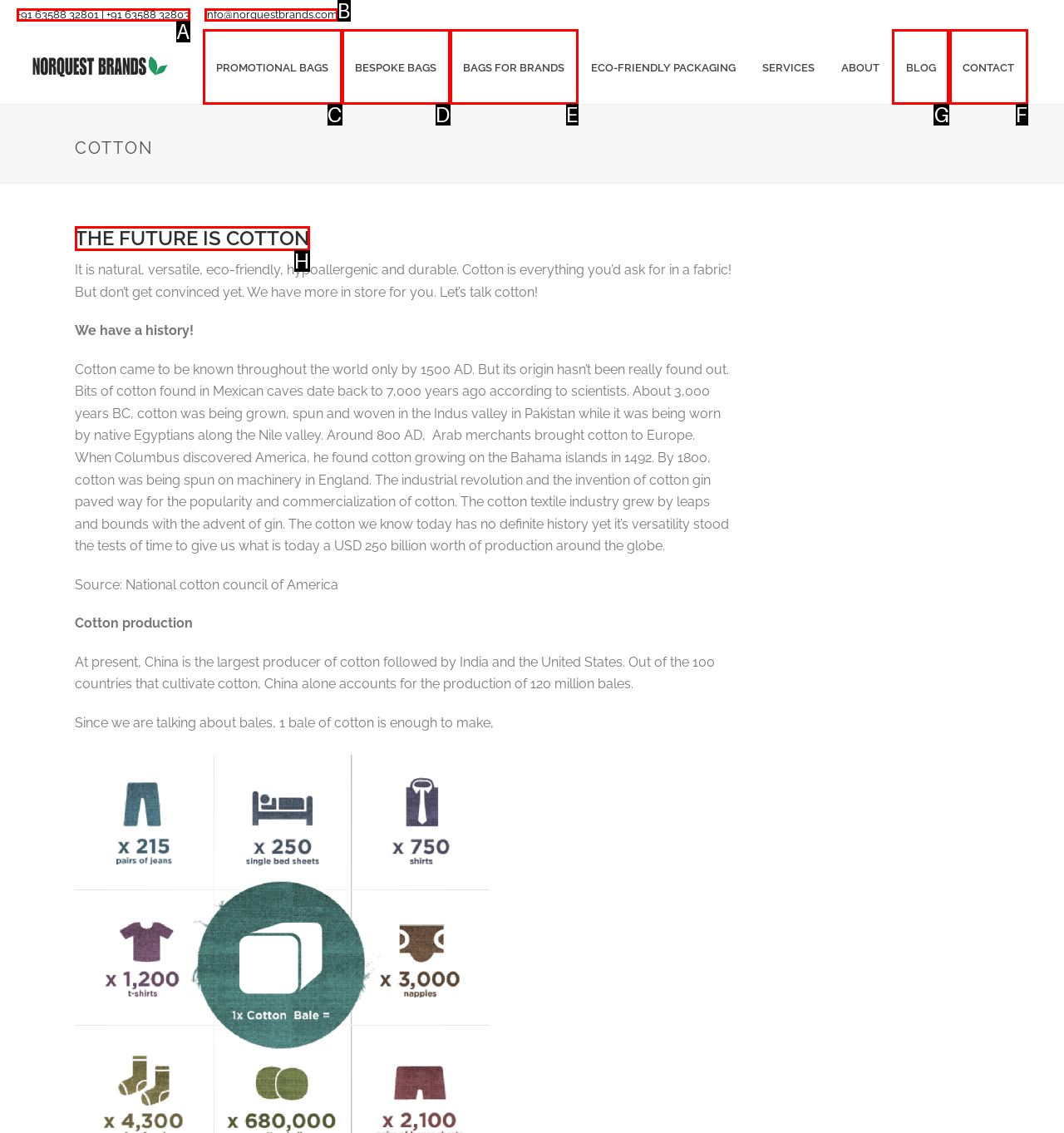To complete the instruction: Read the blog, which HTML element should be clicked?
Respond with the option's letter from the provided choices.

G